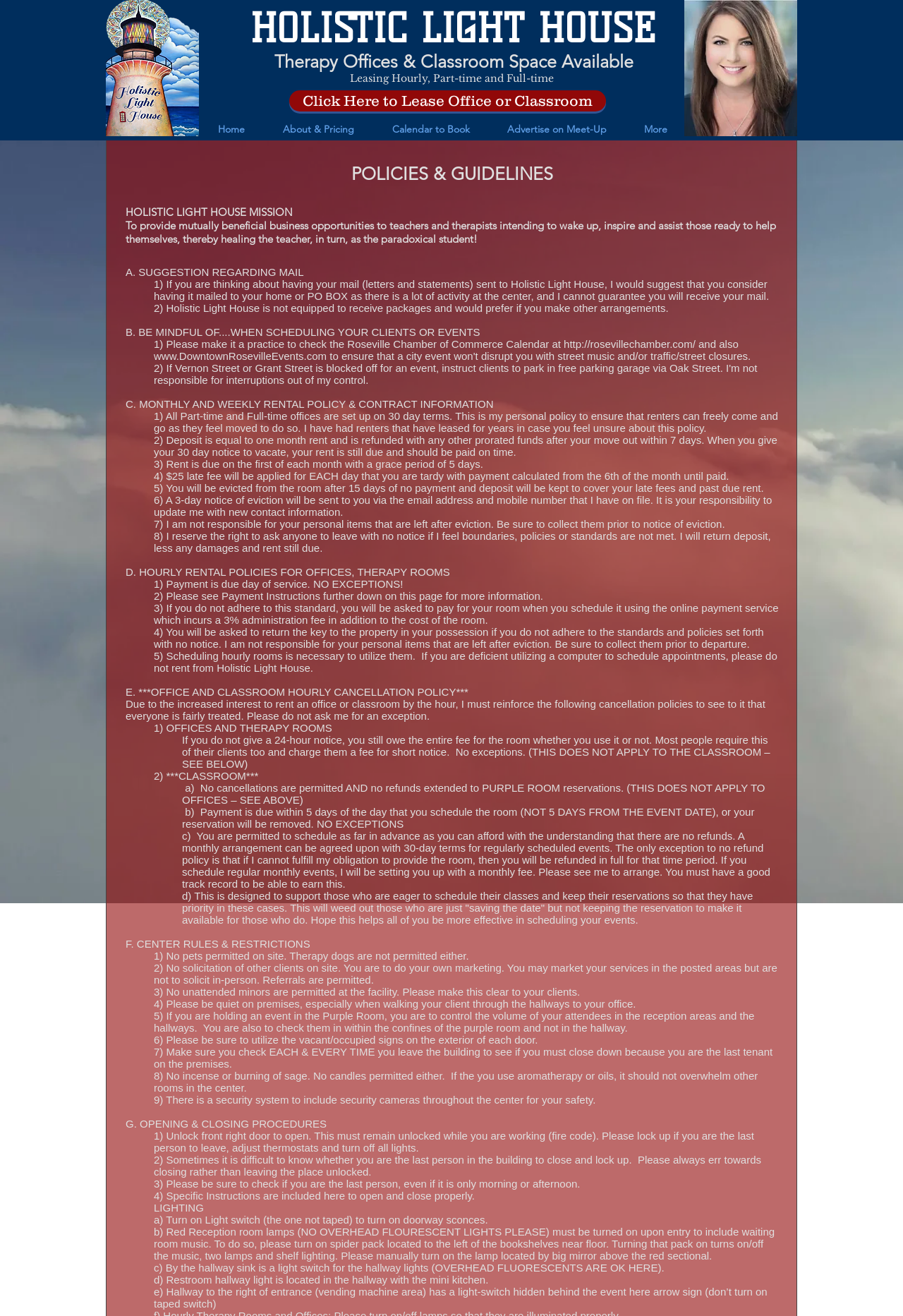Please identify the coordinates of the bounding box that should be clicked to fulfill this instruction: "Click on 'Advertise on Meet-Up'".

[0.541, 0.091, 0.692, 0.106]